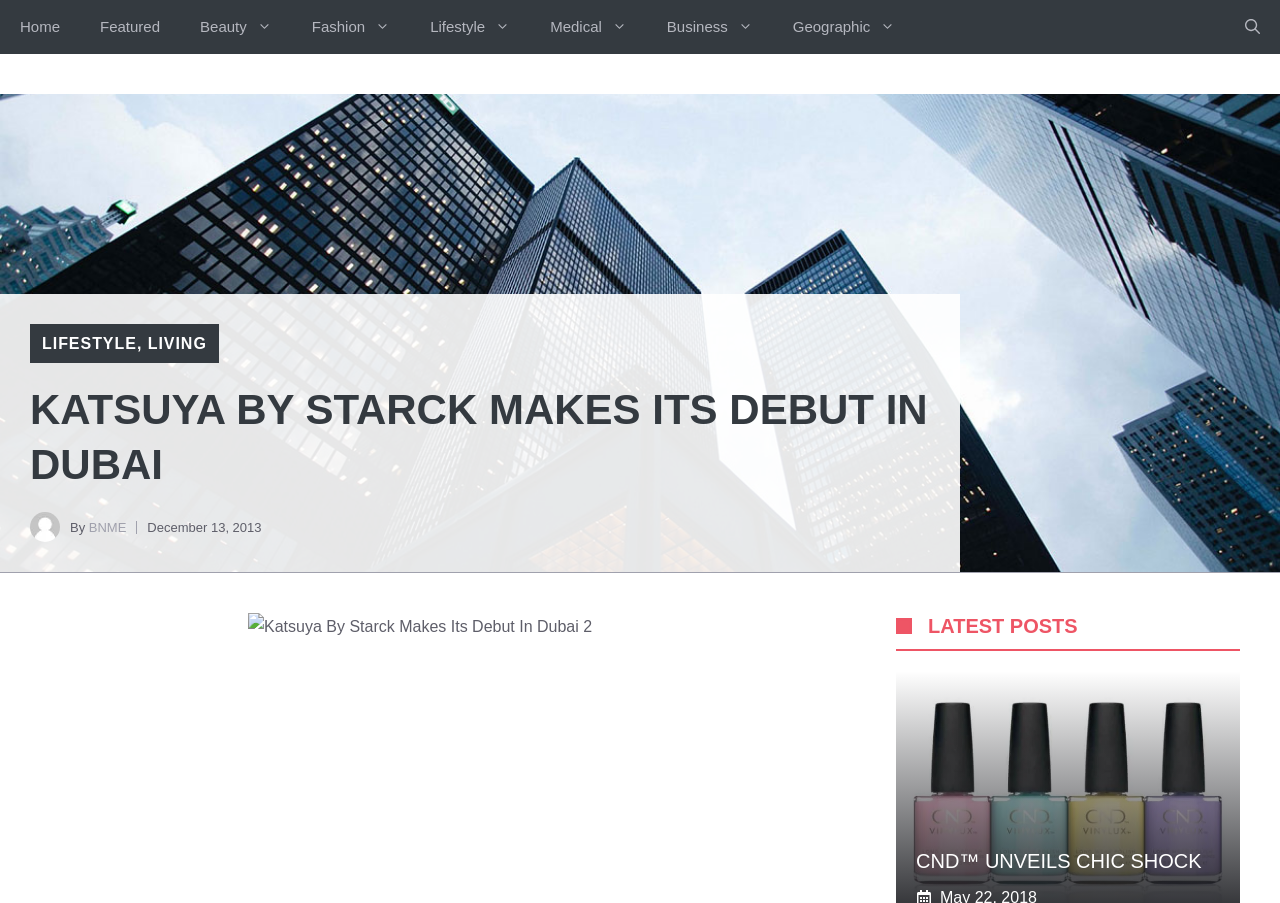What is the date of the article?
Provide an in-depth and detailed explanation in response to the question.

I found the date of the article by looking at the text below the main heading, which says 'December 13, 2013'. This indicates that the article was published on this date.